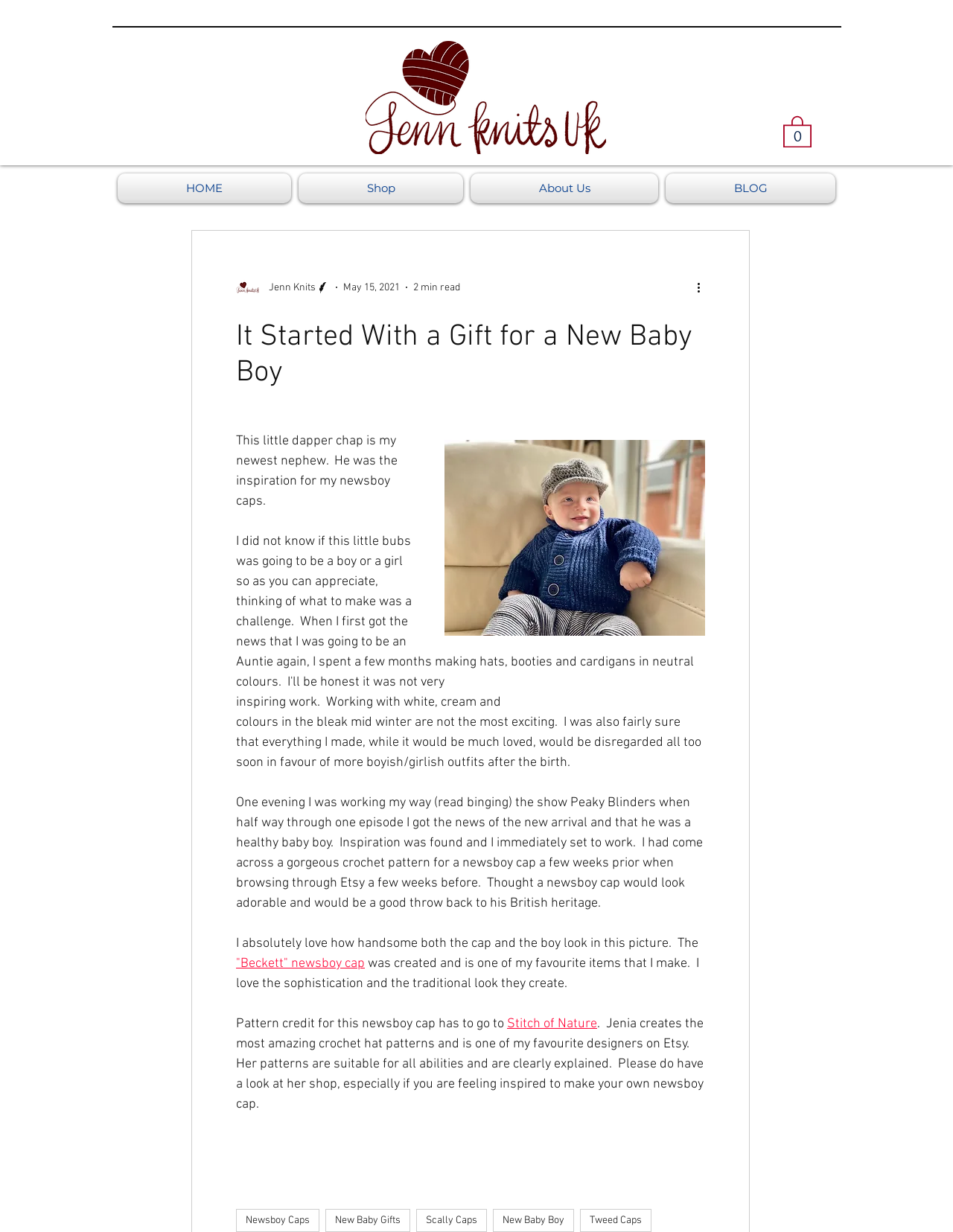What is the logo of the website?
Using the information from the image, answer the question thoroughly.

The logo of the website is located at the top left corner of the webpage, and it is an image with the text 'Jenn Knits UK'.